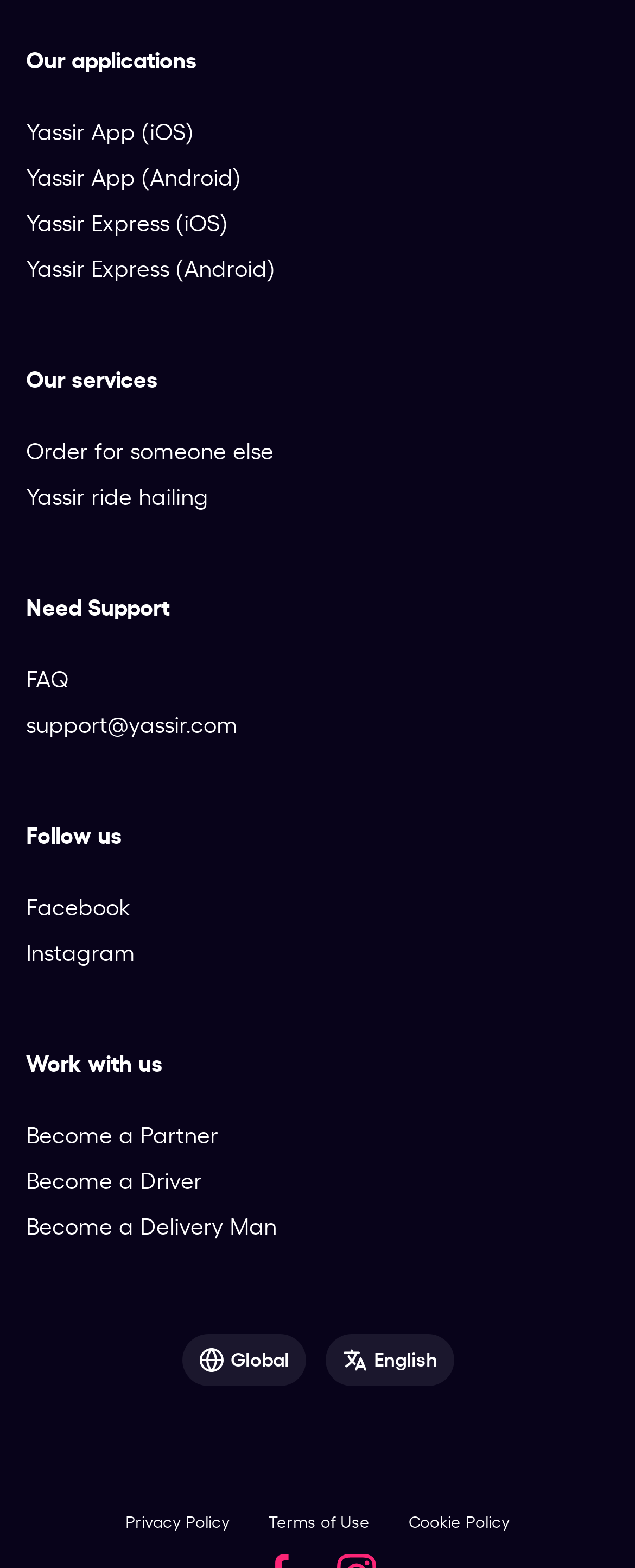Please reply to the following question using a single word or phrase: 
What is the email address for support?

support@yassir.com